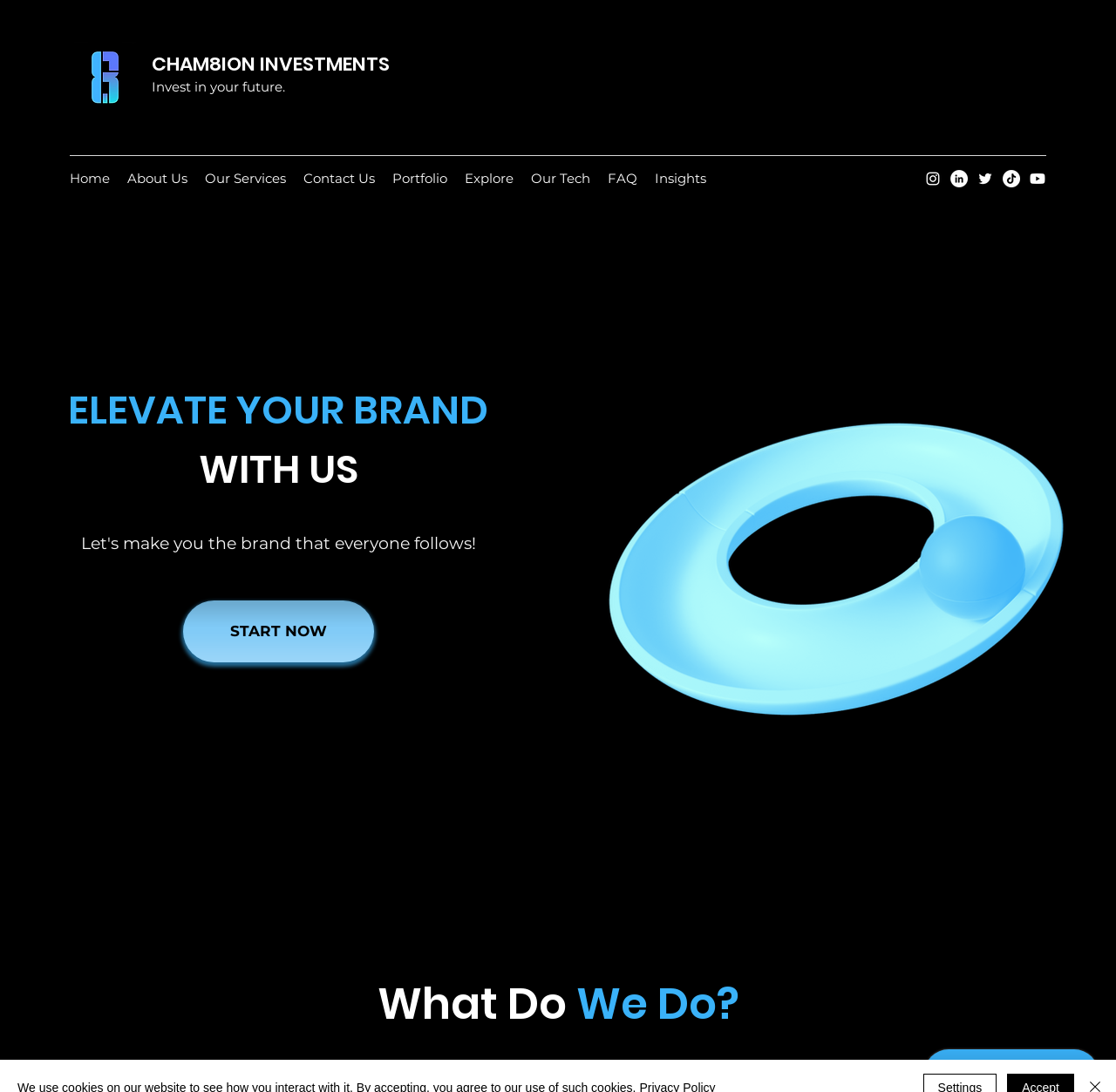Answer this question in one word or a short phrase: What is the call-to-action button text?

START NOW